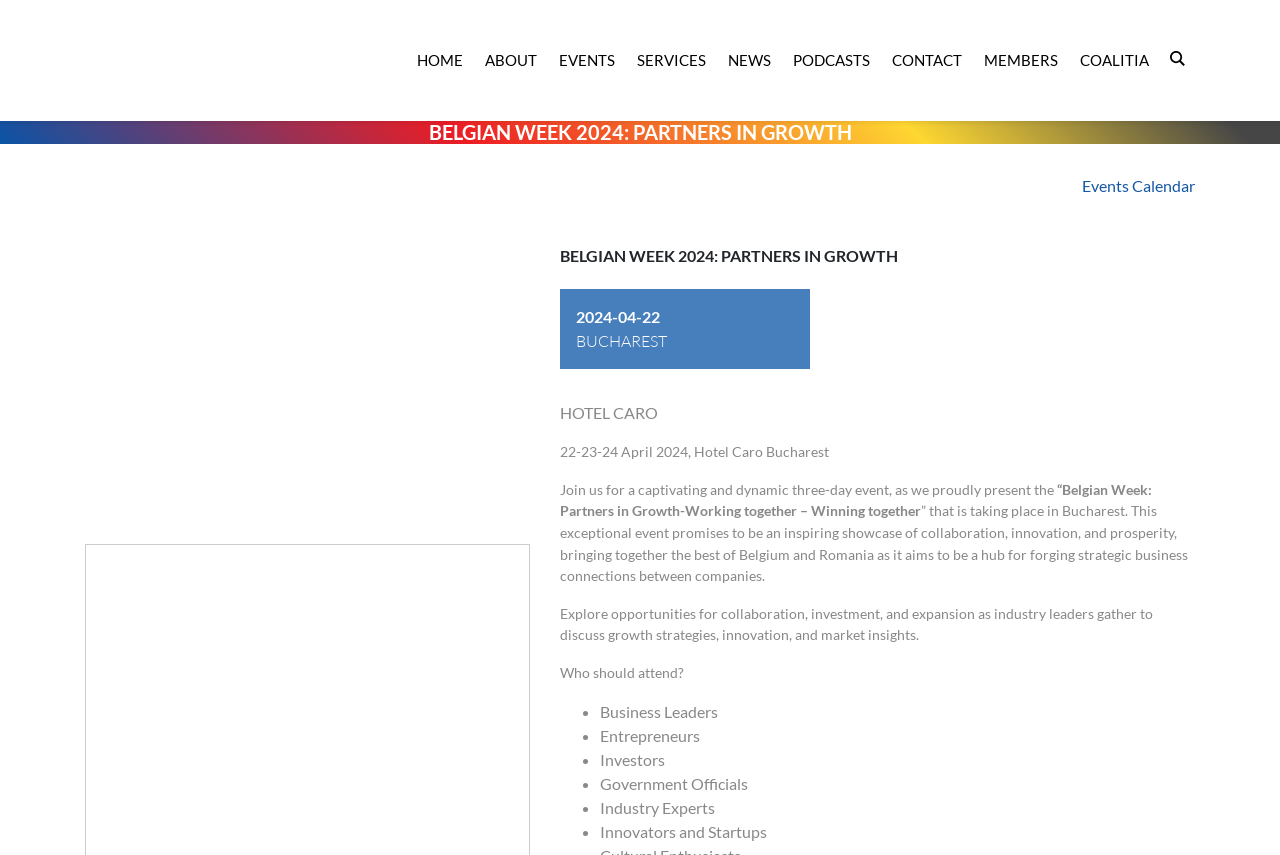Bounding box coordinates are specified in the format (top-left x, top-left y, bottom-right x, bottom-right y). All values are floating point numbers bounded between 0 and 1. Please provide the bounding box coordinate of the region this sentence describes: Events

[0.845, 0.206, 0.884, 0.228]